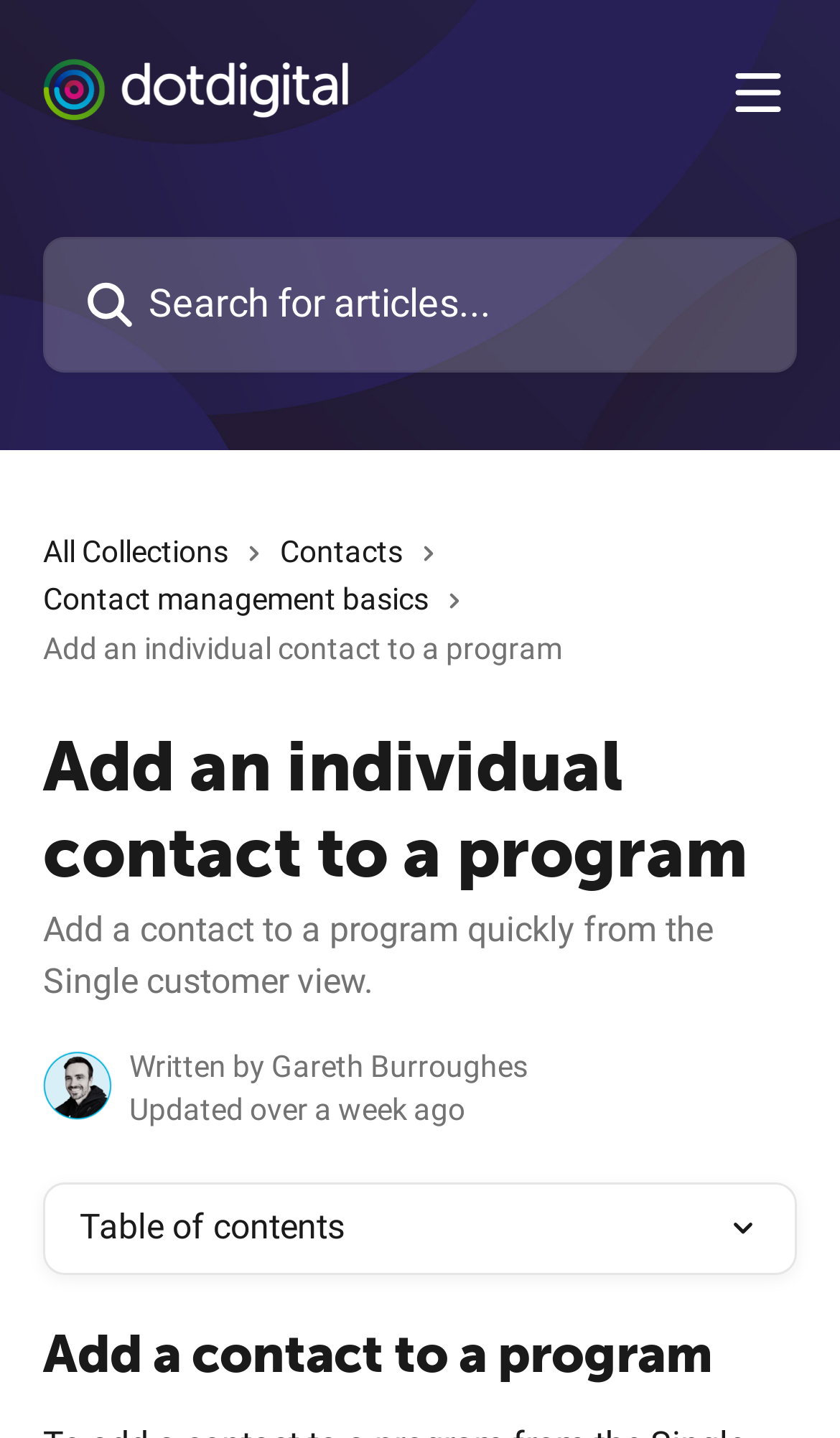What is the topic of the article?
Please give a well-detailed answer to the question.

I found the answer by looking at the heading element with the text 'Add a contact to a program', which indicates the topic of the article.